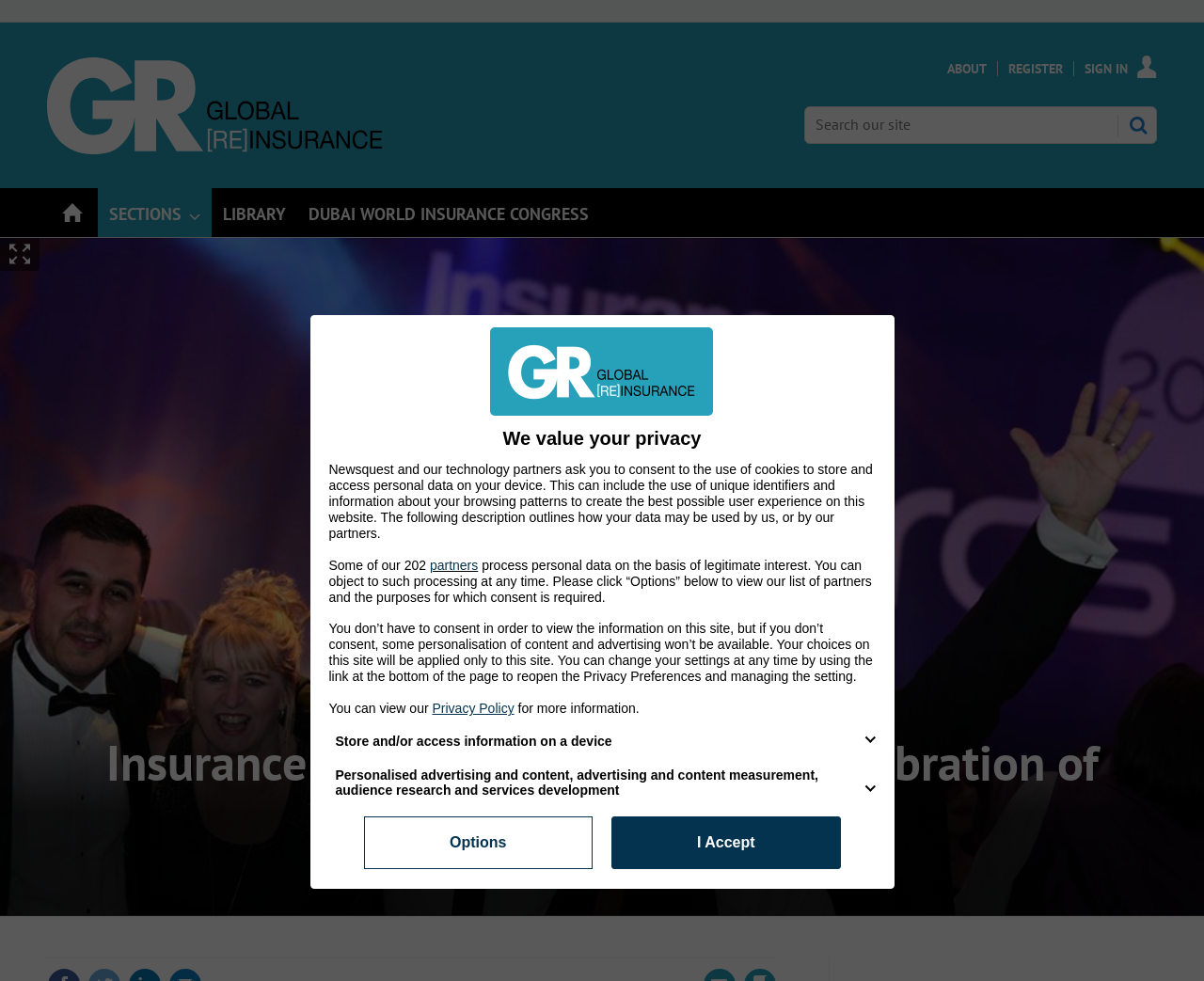What is the text on the top-left corner?
Answer the question with a single word or phrase, referring to the image.

Insert Logo text